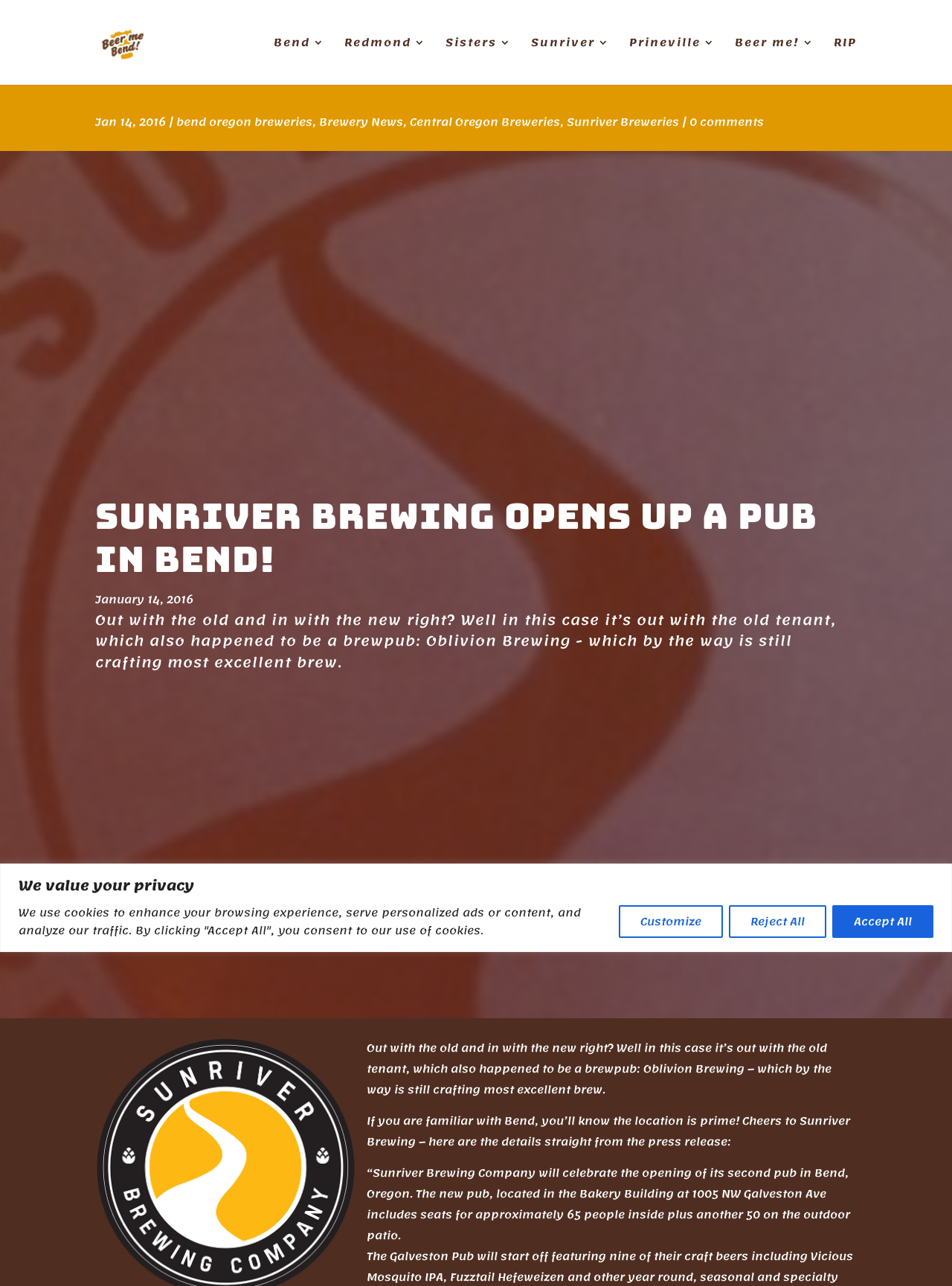Describe the webpage meticulously, covering all significant aspects.

This webpage is about Sunriver Brewing opening a new pub in Bend, Oregon. At the top, there is a cookie consent banner with a heading "We value your privacy" and three buttons: "Customize", "Reject All", and "Accept All". 

Below the banner, there is a logo image with the text "Beer me Bend!" and several links to different locations, including Bend, Redmond, Sisters, Sunriver, Prineville, and "Beer me!". 

On the left side, there is a date "Jan 14, 2016" followed by a series of links to related topics, including "bend oregon breweries", "Brewery News", "Central Oregon Breweries", "Sunriver Breweries", and "0 comments". 

The main content of the webpage is an article about Sunriver Brewing's new pub in Bend. The article has a heading "Sunriver Brewing opens up a pub in Bend!" and is divided into several paragraphs. The first paragraph introduces the new pub, mentioning that it replaced an old brewpub called Oblivion Brewing. The second paragraph describes the location of the new pub as prime and provides details from the press release, including the address and seating capacity.